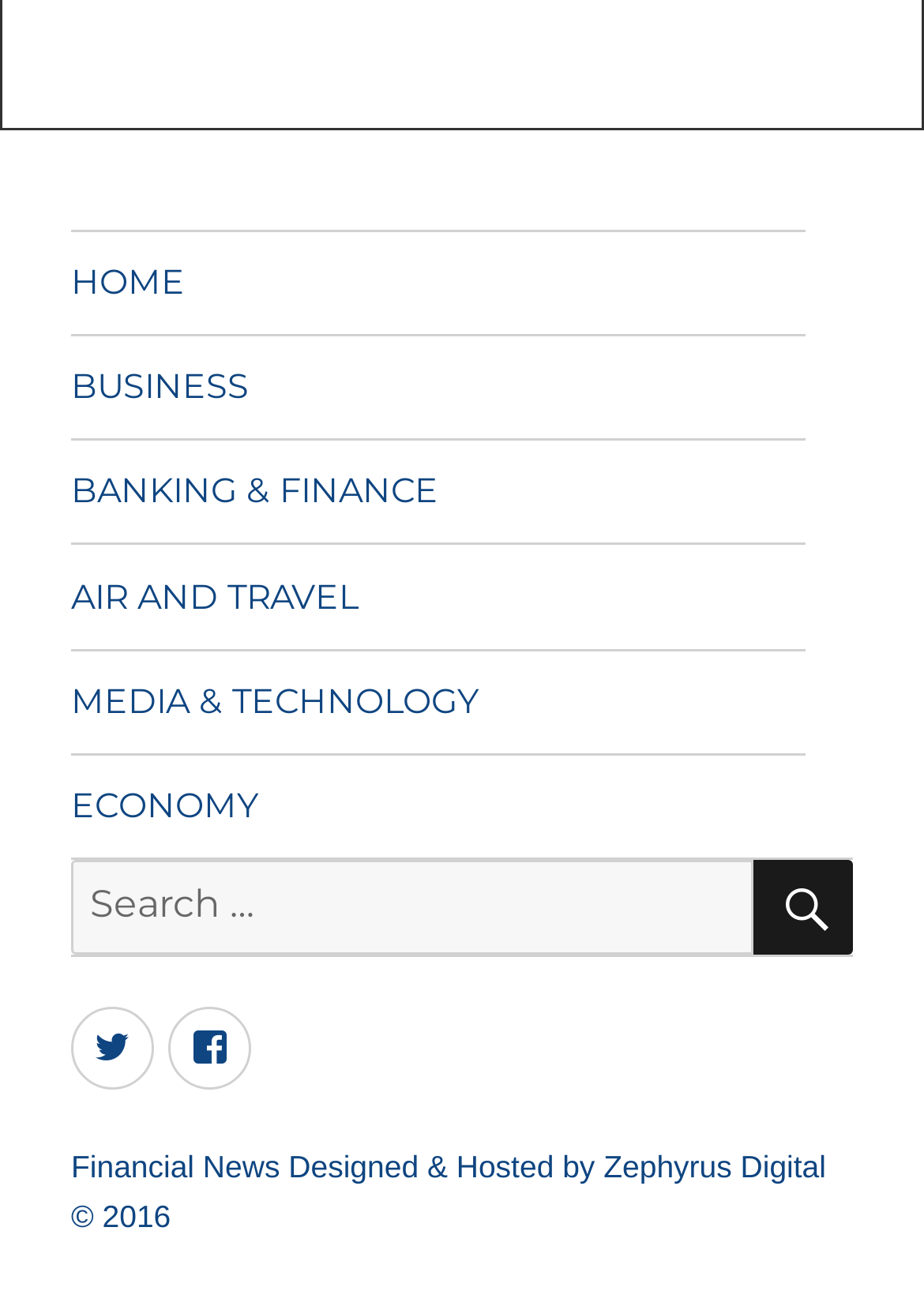Indicate the bounding box coordinates of the clickable region to achieve the following instruction: "Read BSB Newsletter."

None